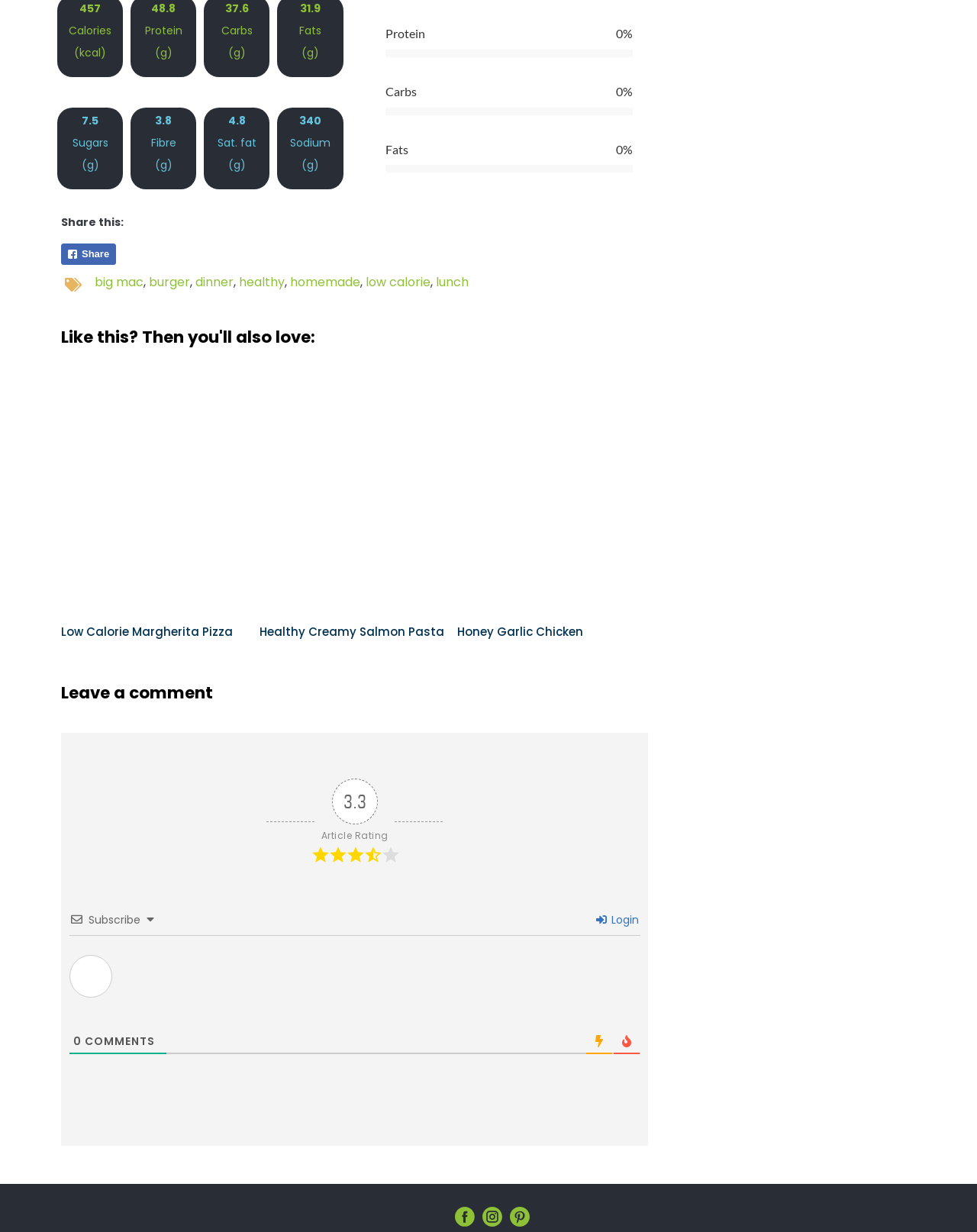How many social media links are at the bottom of the webpage?
Please answer the question with a detailed response using the information from the screenshot.

There are three social media links at the bottom of the webpage, for Facebook, Instagram, and Pinterest, each with an icon and a label.